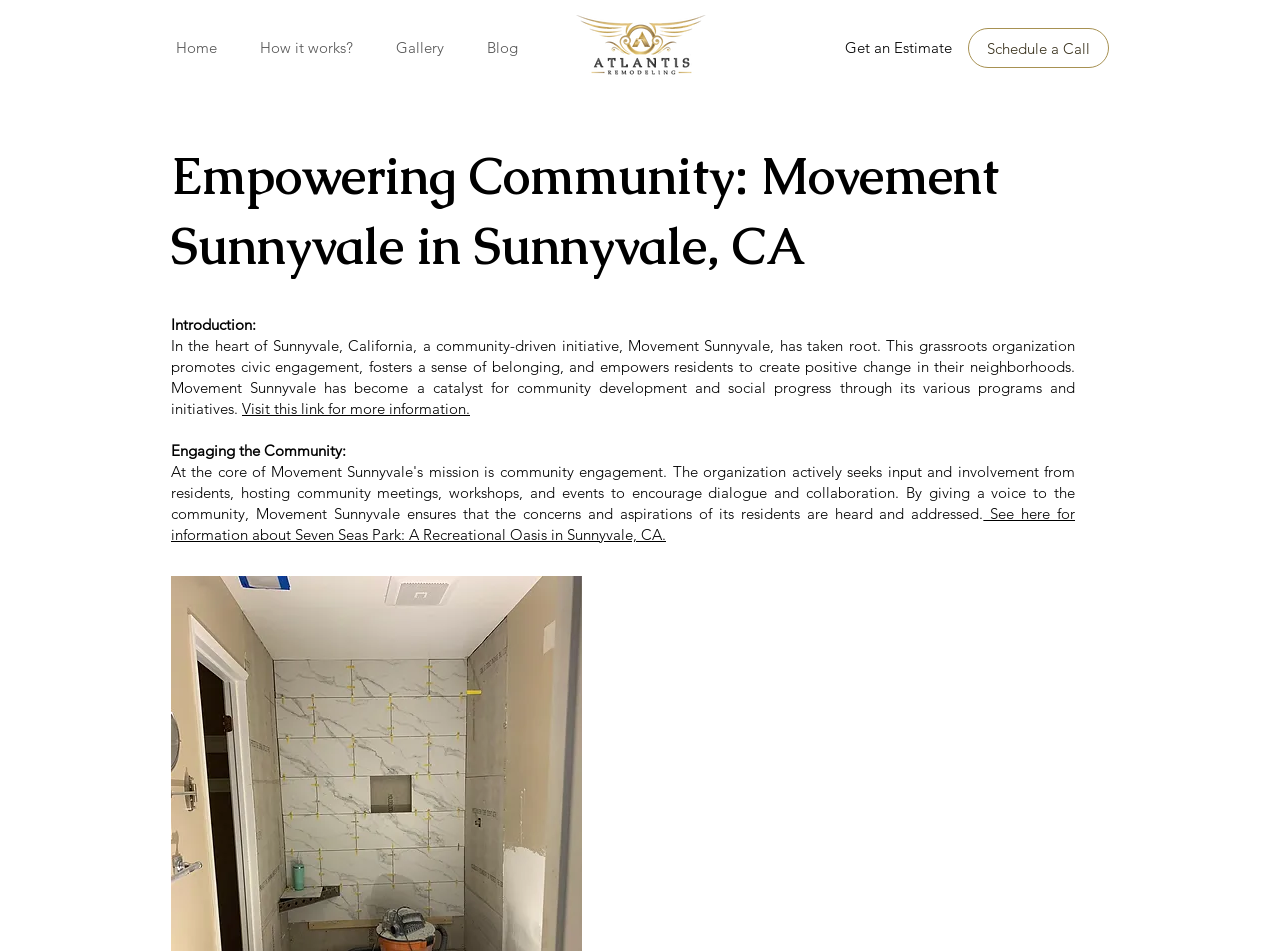Identify the bounding box coordinates for the element you need to click to achieve the following task: "Visit this link for more information". Provide the bounding box coordinates as four float numbers between 0 and 1, in the form [left, top, right, bottom].

[0.189, 0.42, 0.367, 0.44]